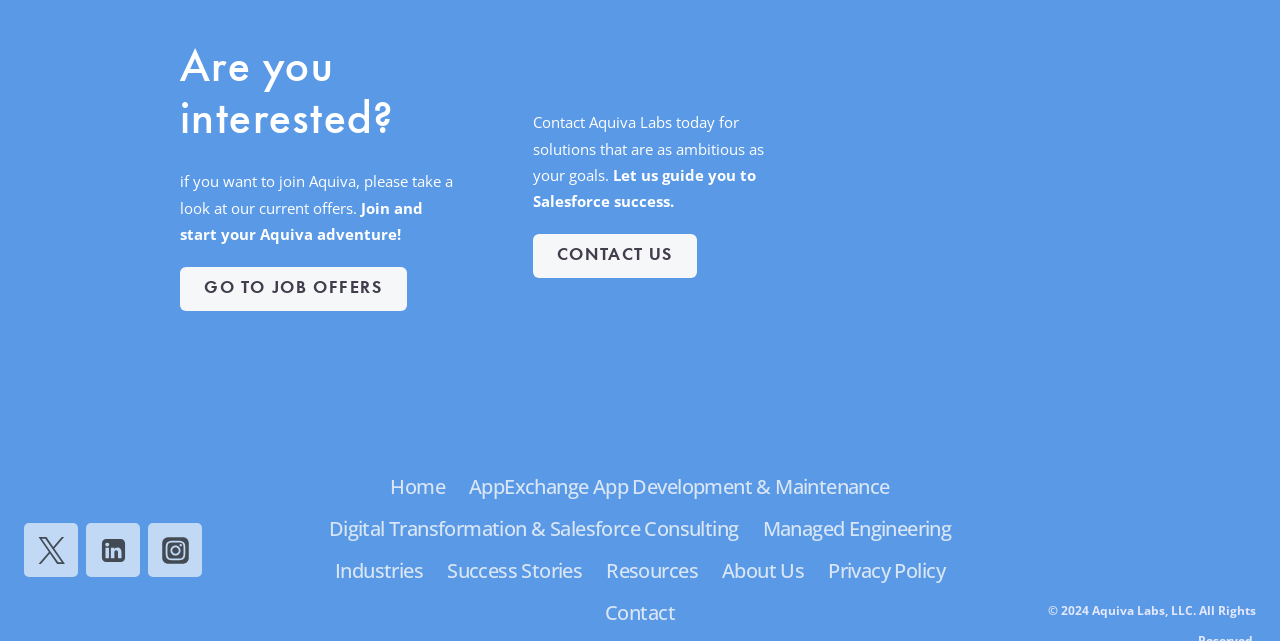Using the webpage screenshot and the element description CONTACT US, determine the bounding box coordinates. Specify the coordinates in the format (top-left x, top-left y, bottom-right x, bottom-right y) with values ranging from 0 to 1.

[0.416, 0.366, 0.544, 0.434]